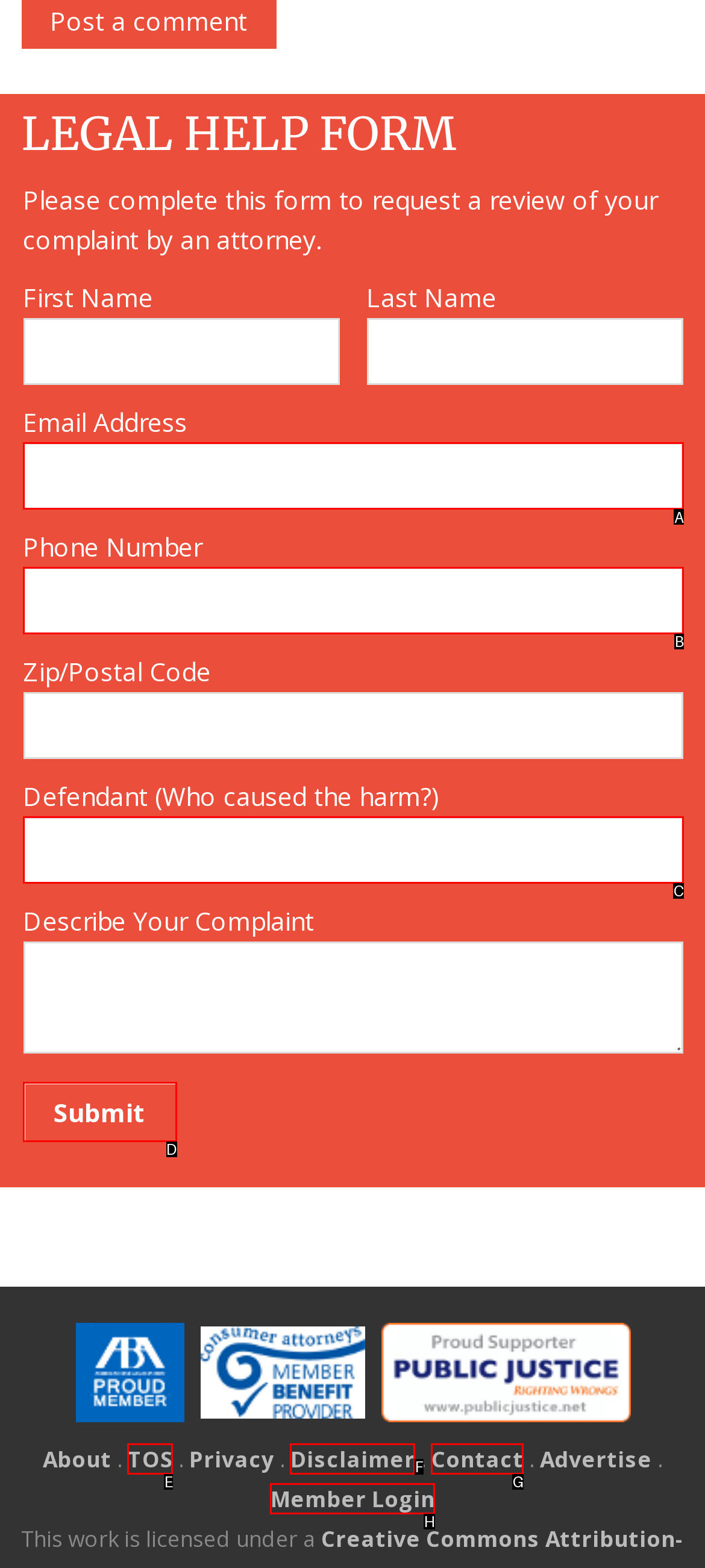Identify the HTML element to select in order to accomplish the following task: Enter email address
Reply with the letter of the chosen option from the given choices directly.

A